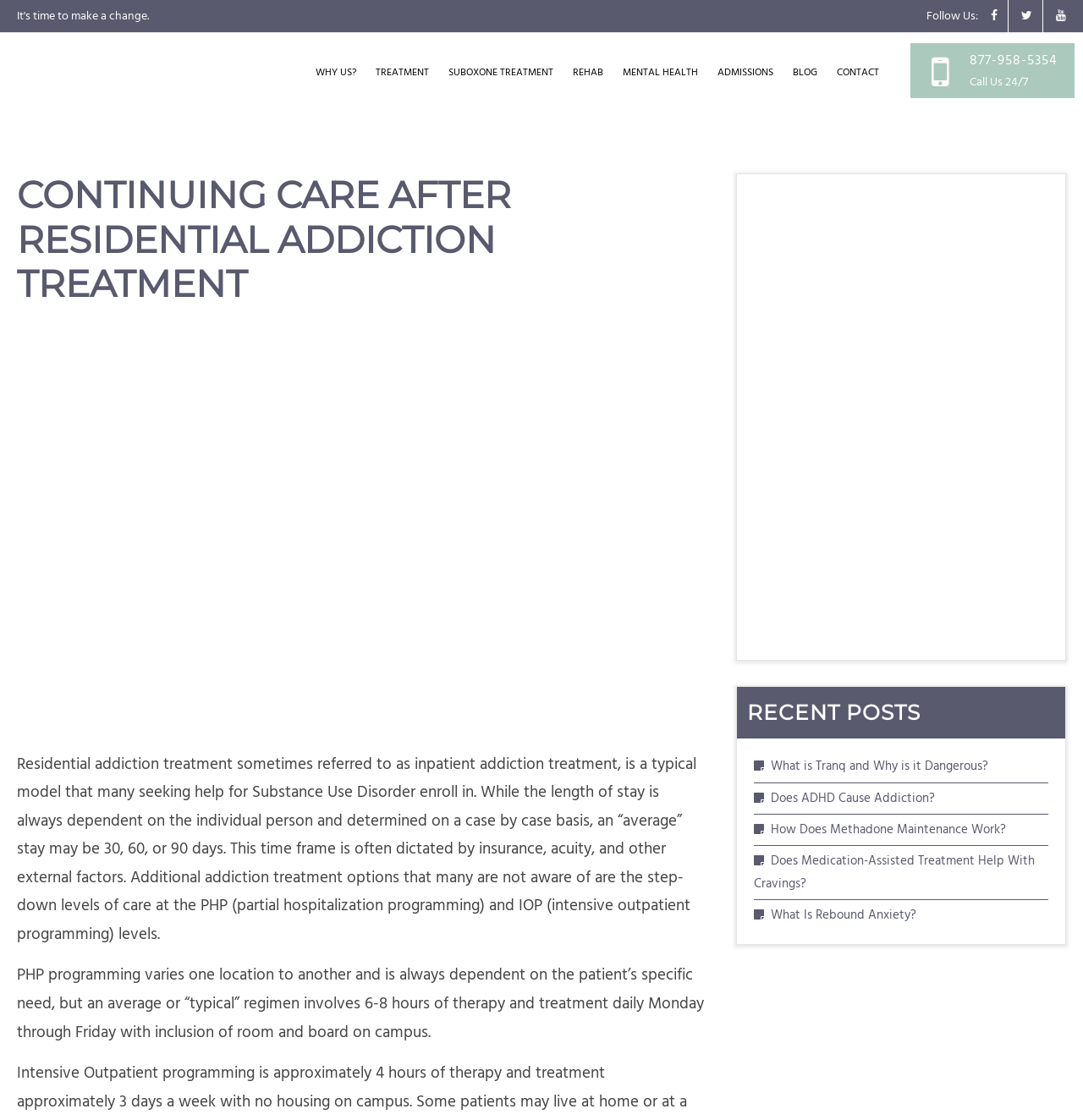Pinpoint the bounding box coordinates of the area that must be clicked to complete this instruction: "Click the 'What is Tranq and Why is it Dangerous?' link".

[0.712, 0.676, 0.912, 0.692]